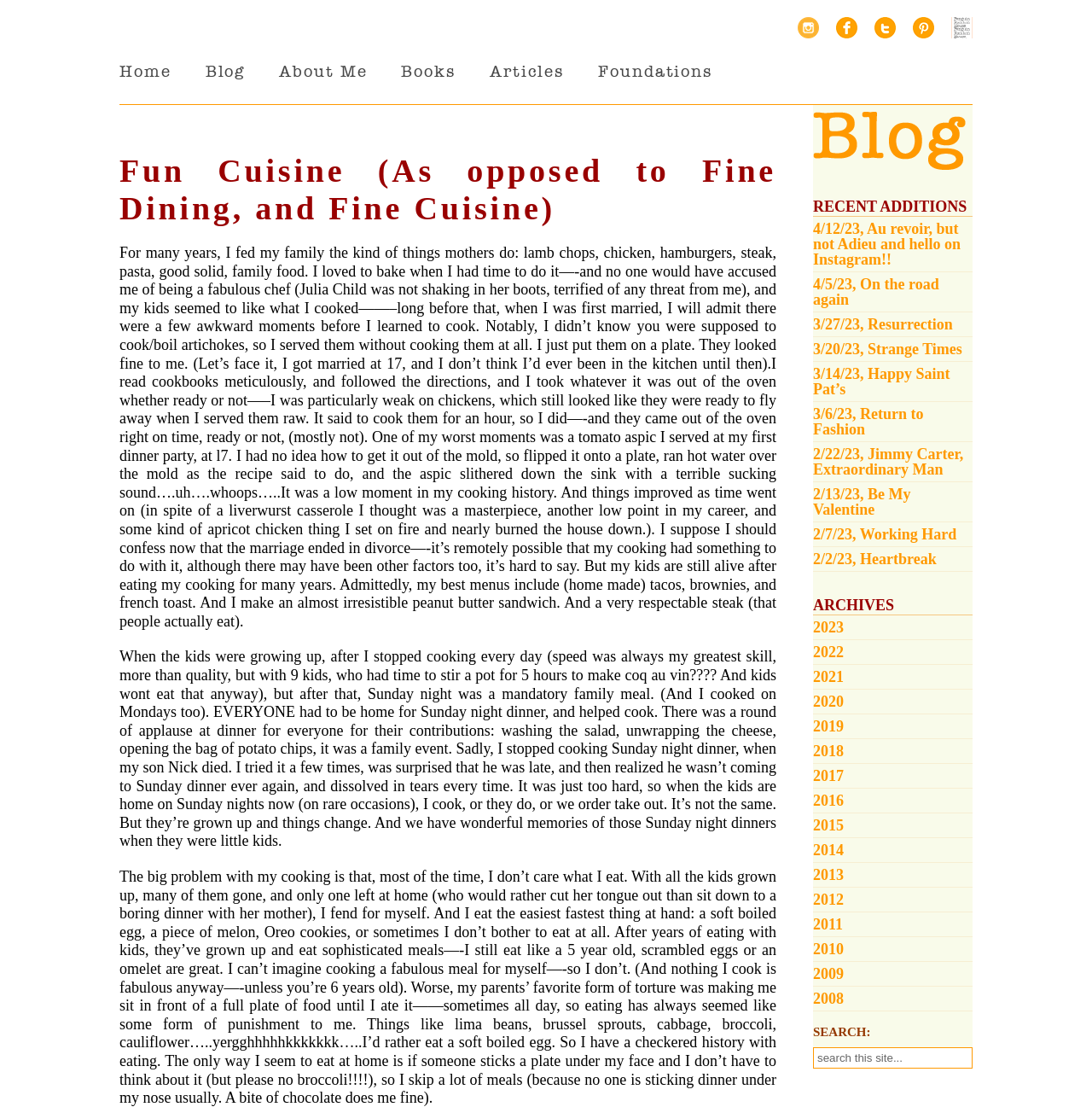Locate the bounding box coordinates of the region to be clicked to comply with the following instruction: "Read the 'Fun Cuisine' blog post". The coordinates must be four float numbers between 0 and 1, in the form [left, top, right, bottom].

[0.109, 0.138, 0.711, 0.204]